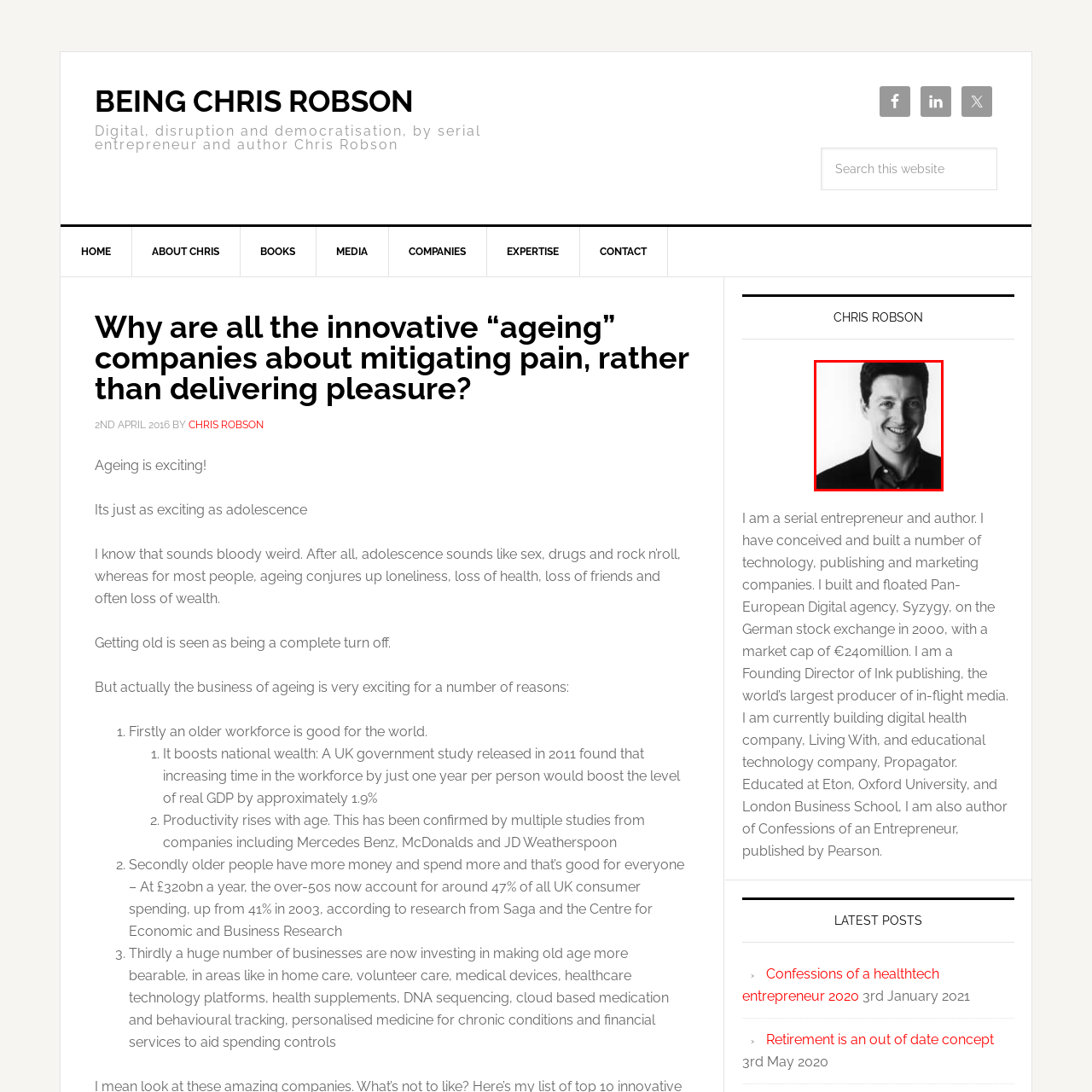What is the title of Chris Robson's book?
Observe the image enclosed by the red boundary and respond with a one-word or short-phrase answer.

Confessions of an Entrepreneur